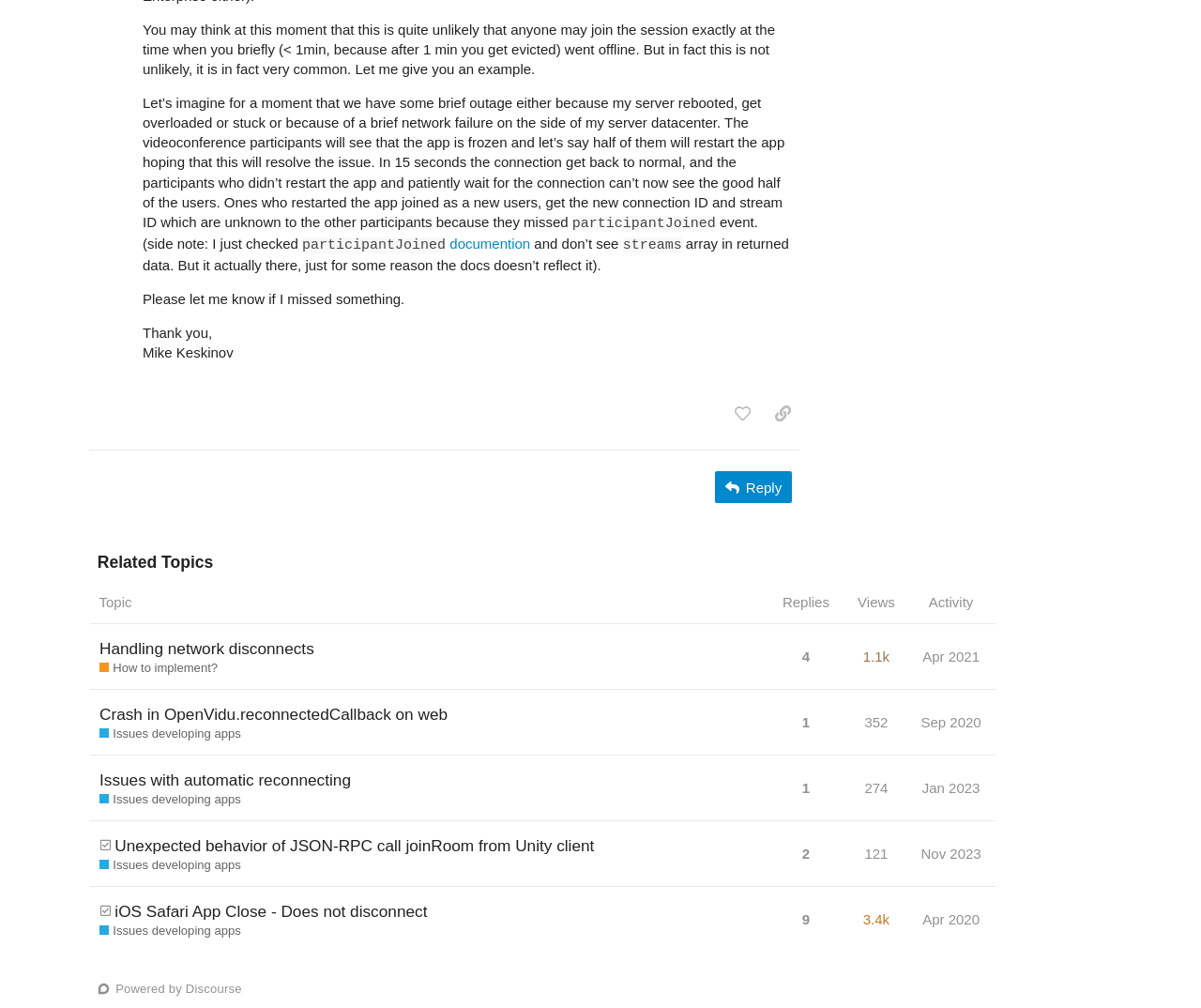Locate the UI element described by 4 in the provided webpage screenshot. Return the bounding box coordinates in the format (top-left x, top-left y, bottom-right x, bottom-right y), ensuring all values are between 0 and 1.

[0.664, 0.631, 0.678, 0.673]